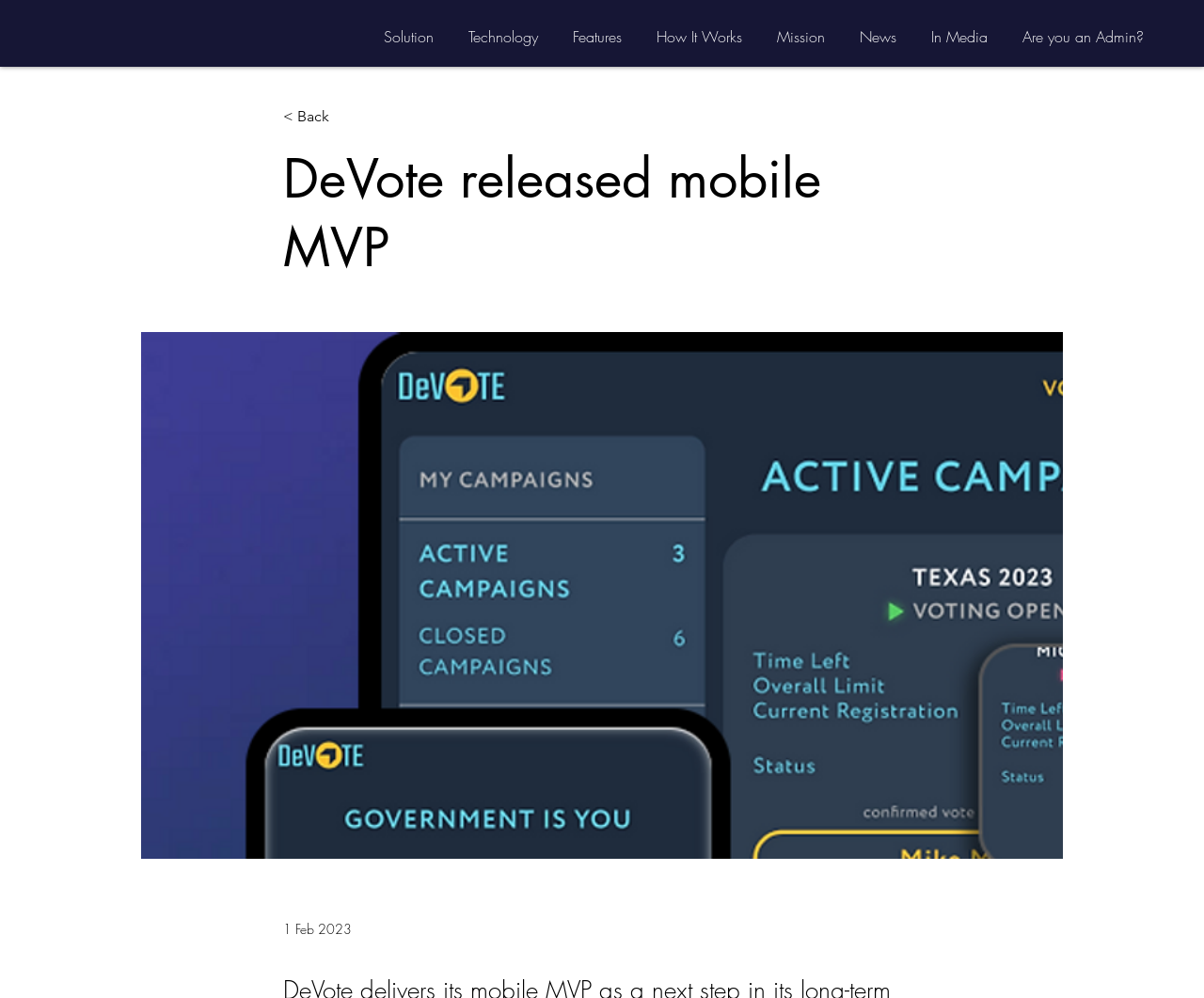Is there a back button on the page?
Refer to the screenshot and answer in one word or phrase.

Yes